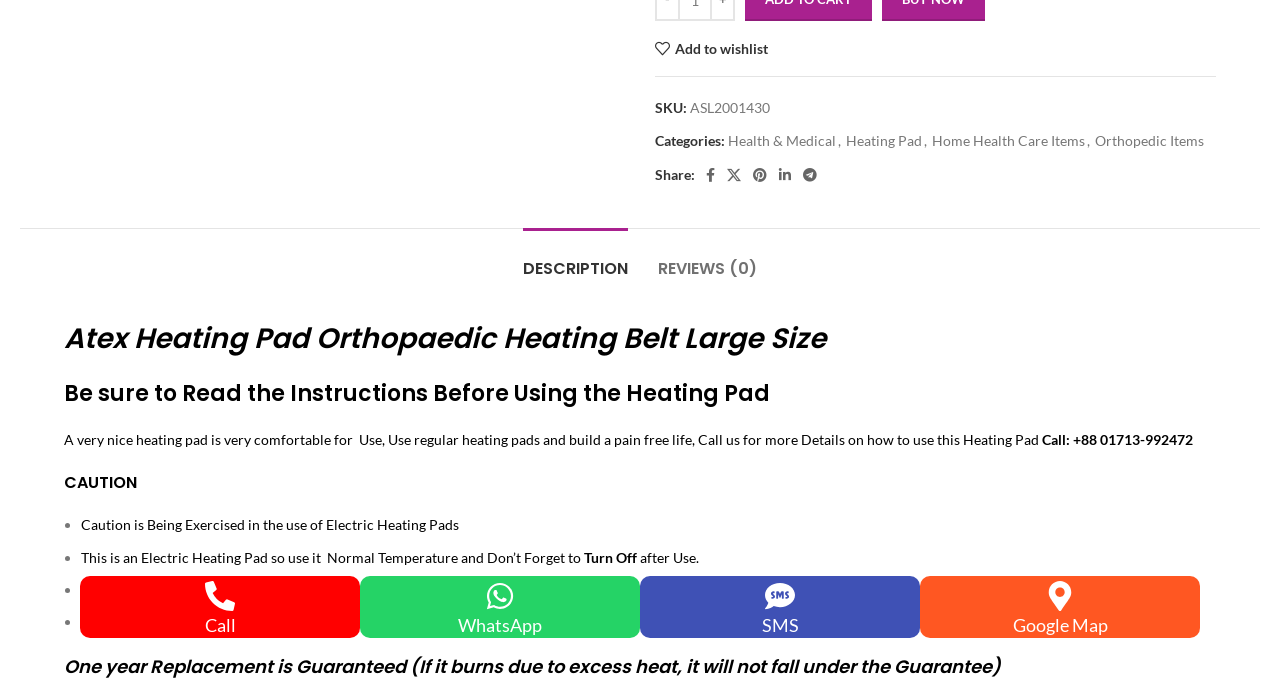Given the element description WhatsApp, identify the bounding box coordinates for the UI element on the webpage screenshot. The format should be (top-left x, top-left y, bottom-right x, bottom-right y), with values between 0 and 1.

[0.358, 0.9, 0.423, 0.926]